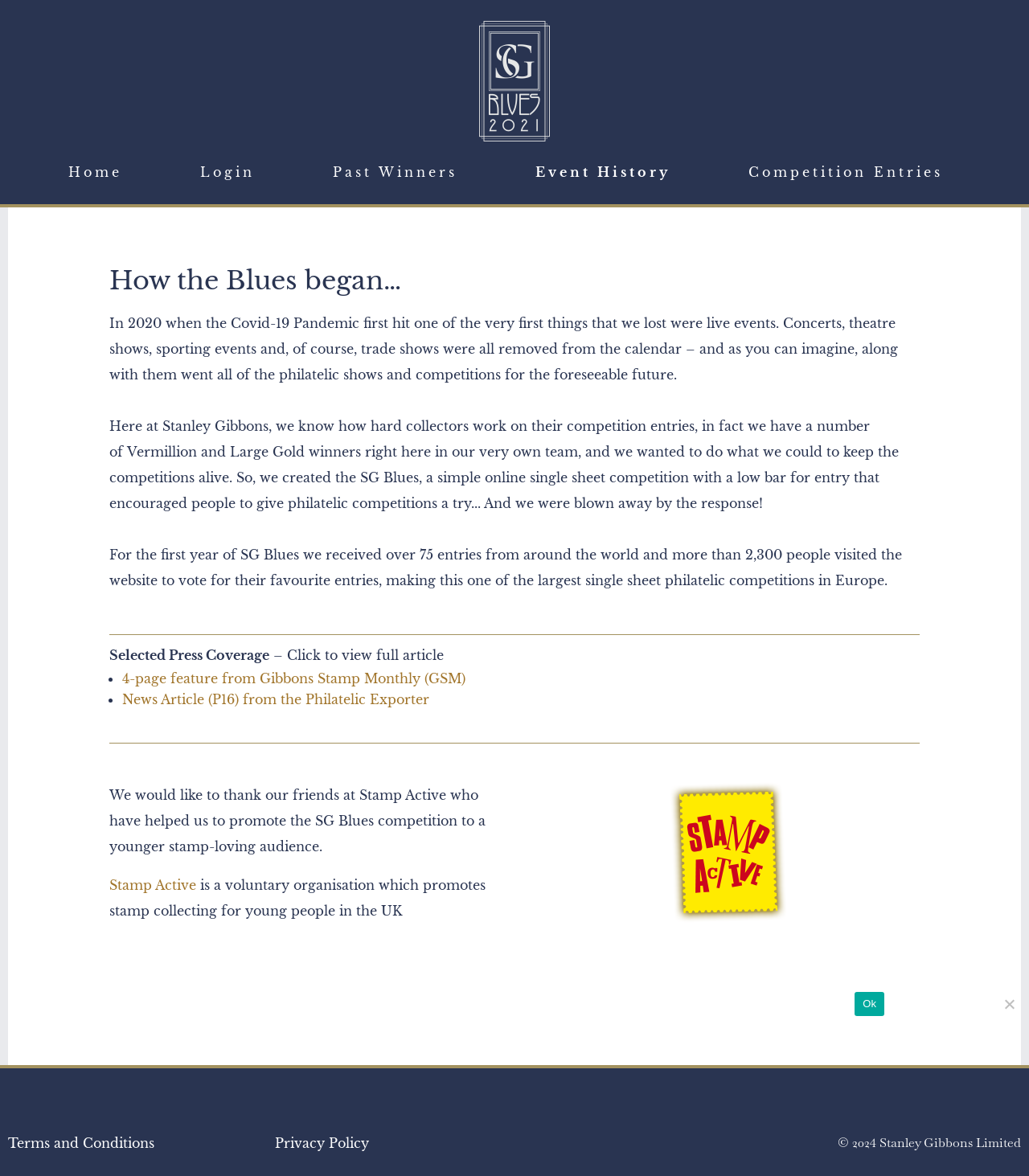Pinpoint the bounding box coordinates of the area that must be clicked to complete this instruction: "Choose 'Nucleosomes 100%'".

None